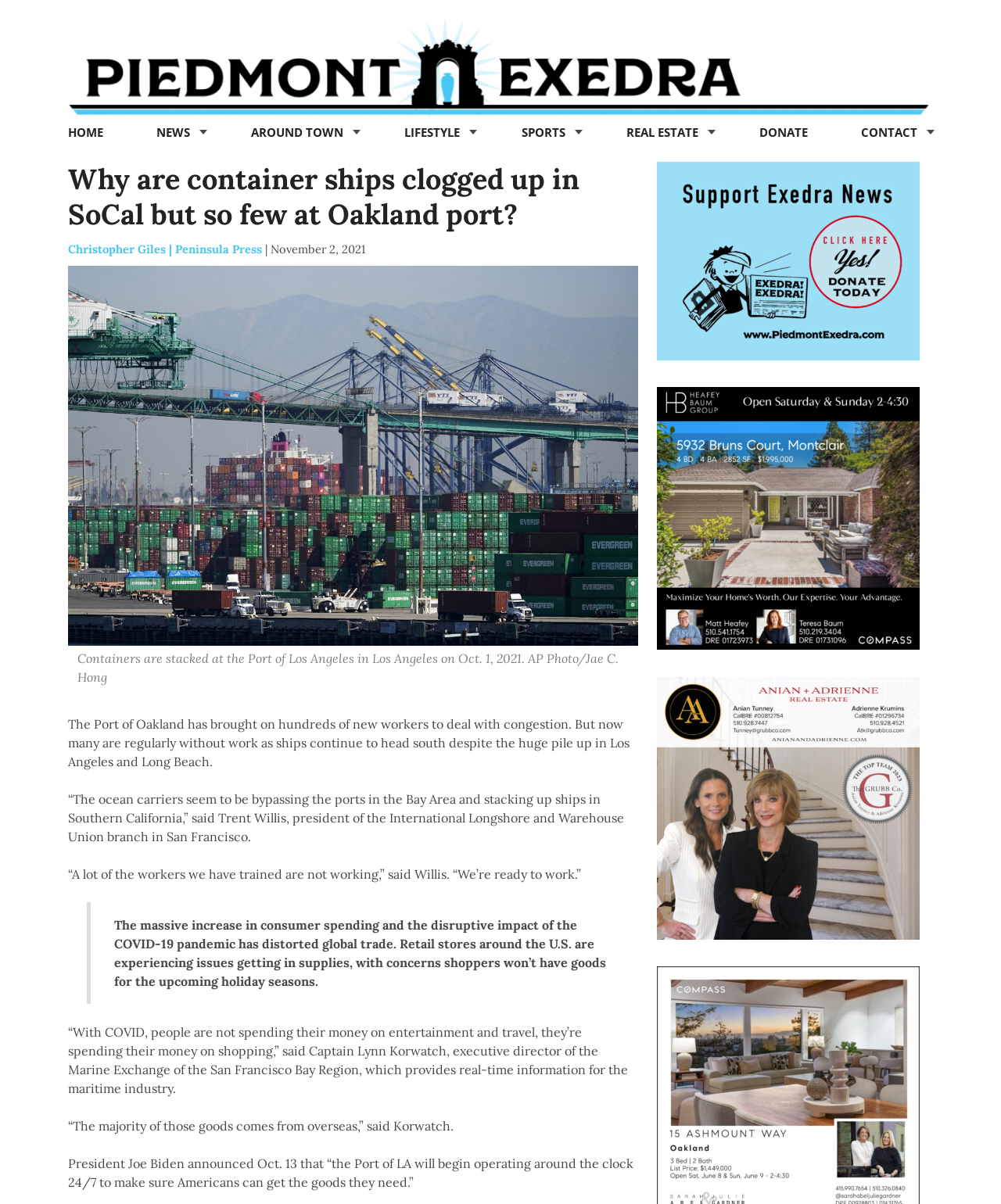What is the name of the news organization?
Refer to the image and offer an in-depth and detailed answer to the question.

The name of the news organization can be found in the top-left corner of the webpage, where it says 'Piedmont Exedra - Piedmont news now'.